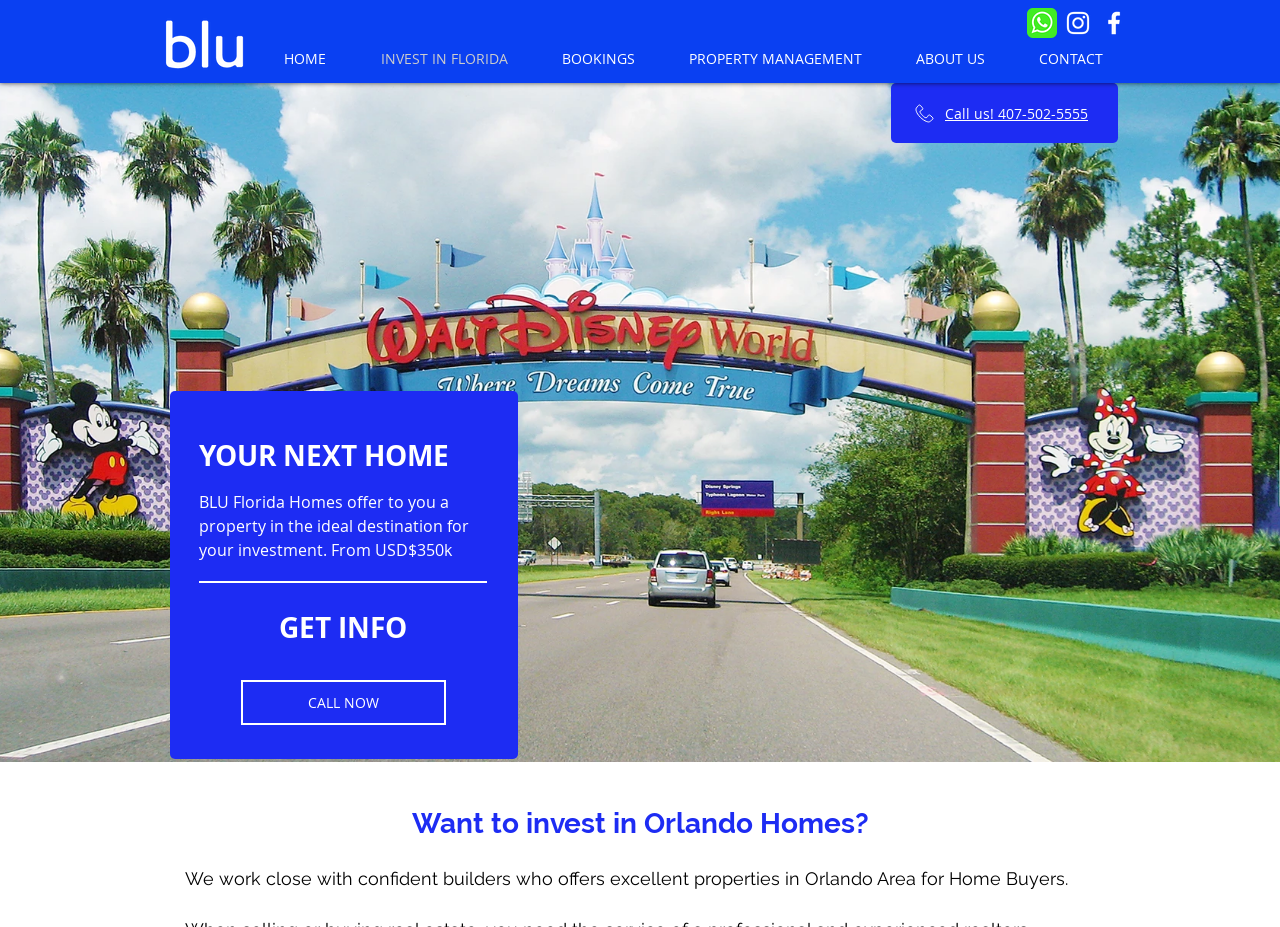Find and specify the bounding box coordinates that correspond to the clickable region for the instruction: "Click the WhatsApp link".

[0.802, 0.009, 0.826, 0.041]